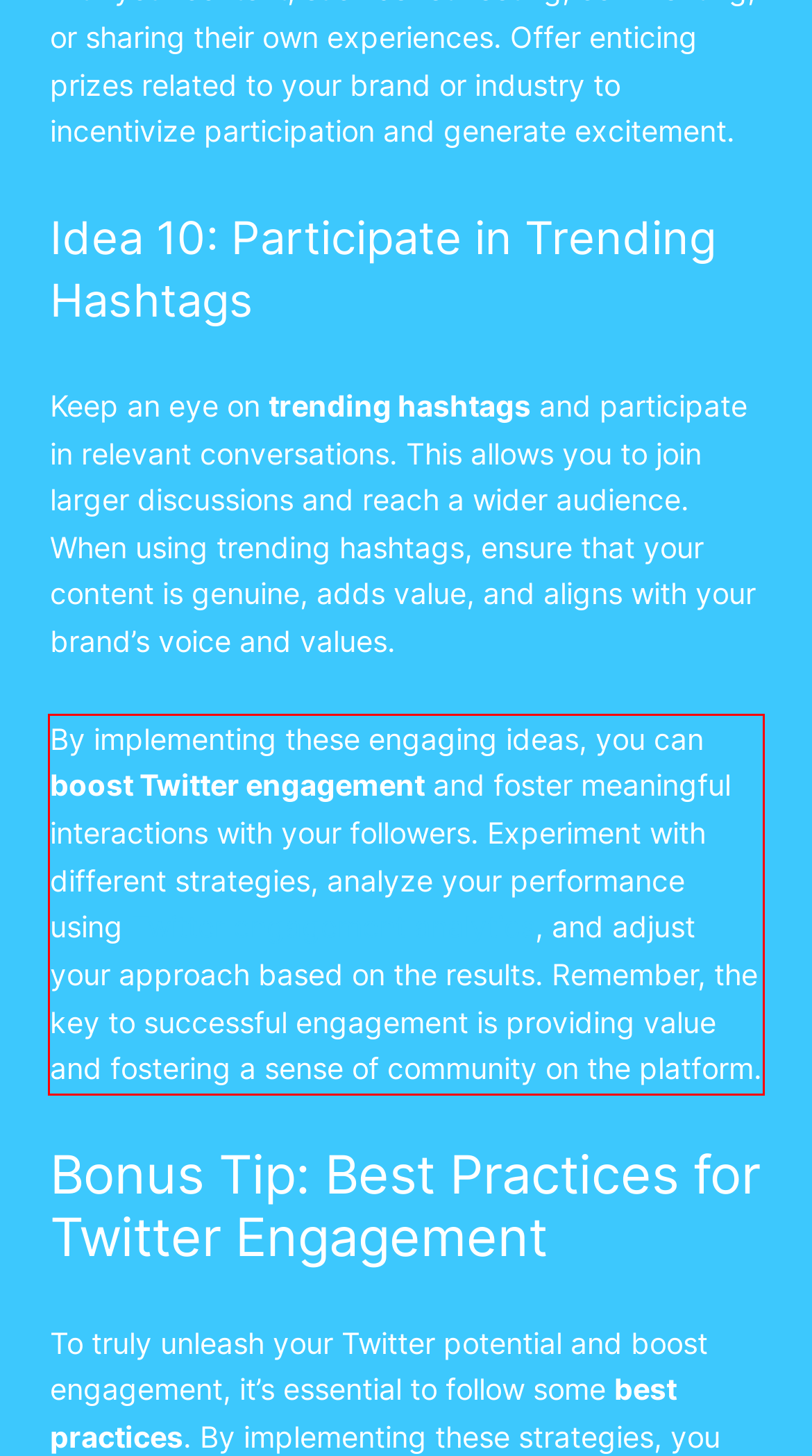Please identify and extract the text from the UI element that is surrounded by a red bounding box in the provided webpage screenshot.

By implementing these engaging ideas, you can boost Twitter engagement and foster meaningful interactions with your followers. Experiment with different strategies, analyze your performance using Twitter engagement analytics, and adjust your approach based on the results. Remember, the key to successful engagement is providing value and fostering a sense of community on the platform.